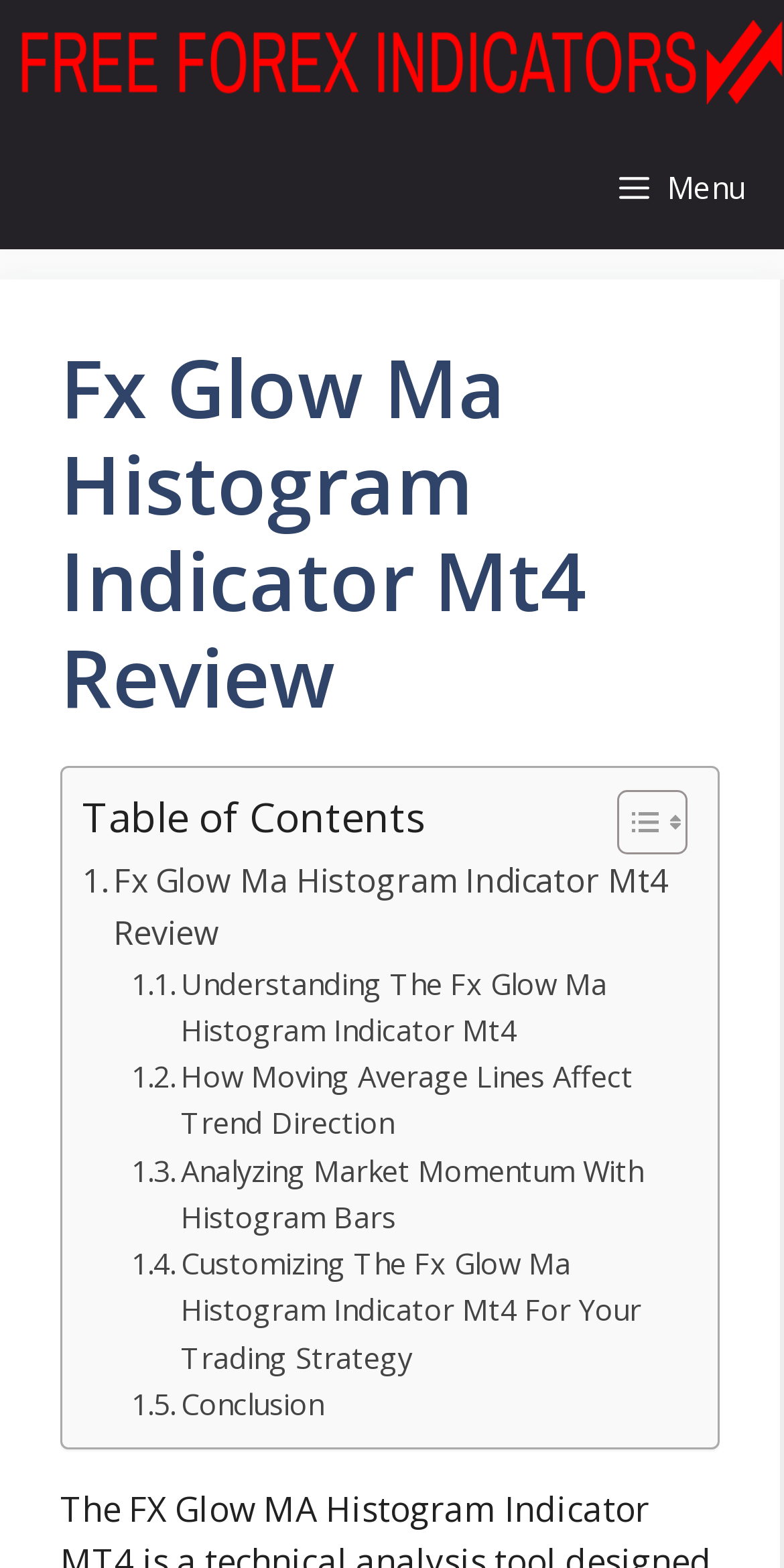Find the bounding box coordinates of the element to click in order to complete this instruction: "Go to the 'Understanding The Fx Glow Ma Histogram Indicator Mt4' section". The bounding box coordinates must be four float numbers between 0 and 1, denoted as [left, top, right, bottom].

[0.167, 0.612, 0.864, 0.672]